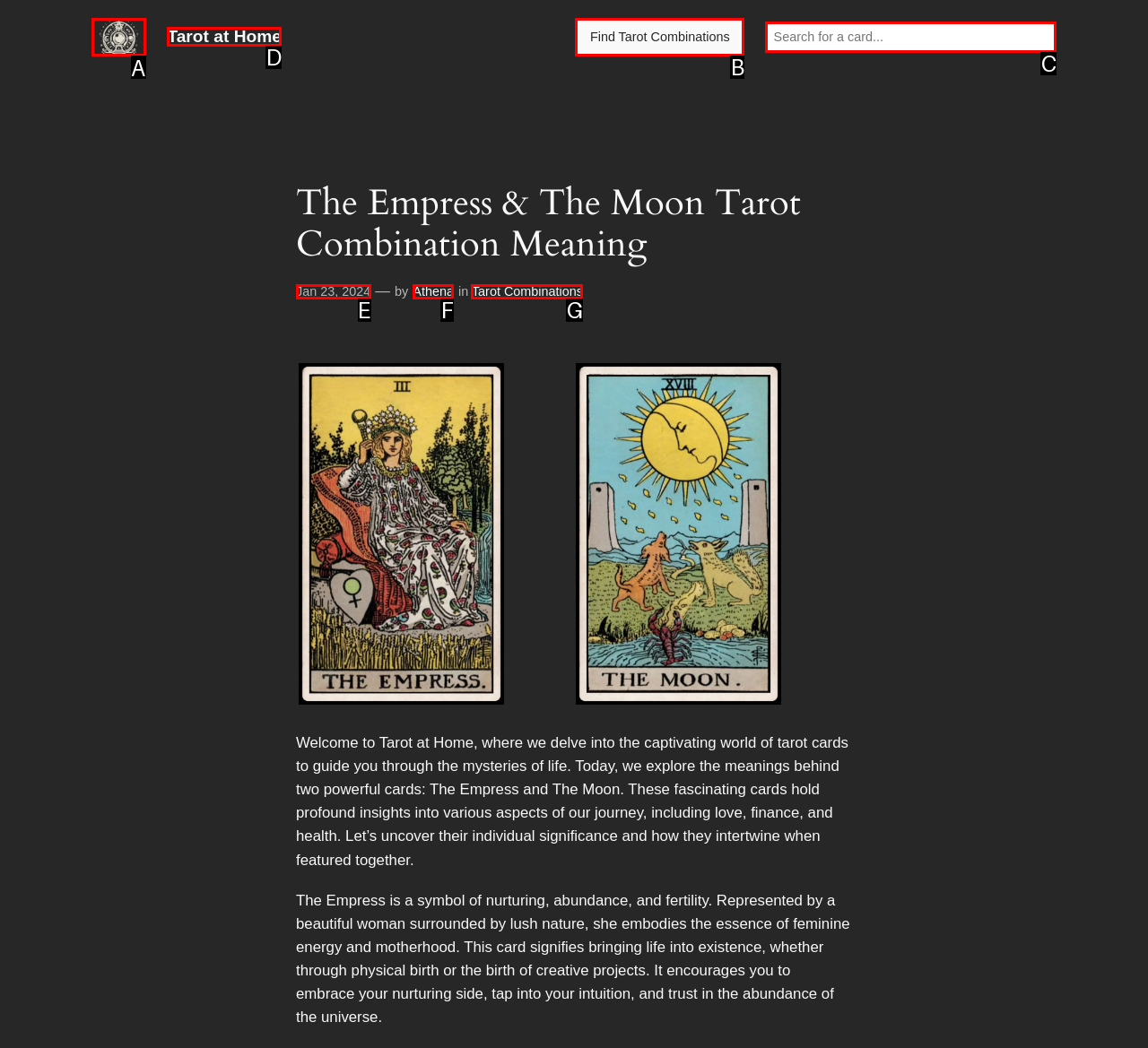Assess the description: Tarot Combinations and select the option that matches. Provide the letter of the chosen option directly from the given choices.

G